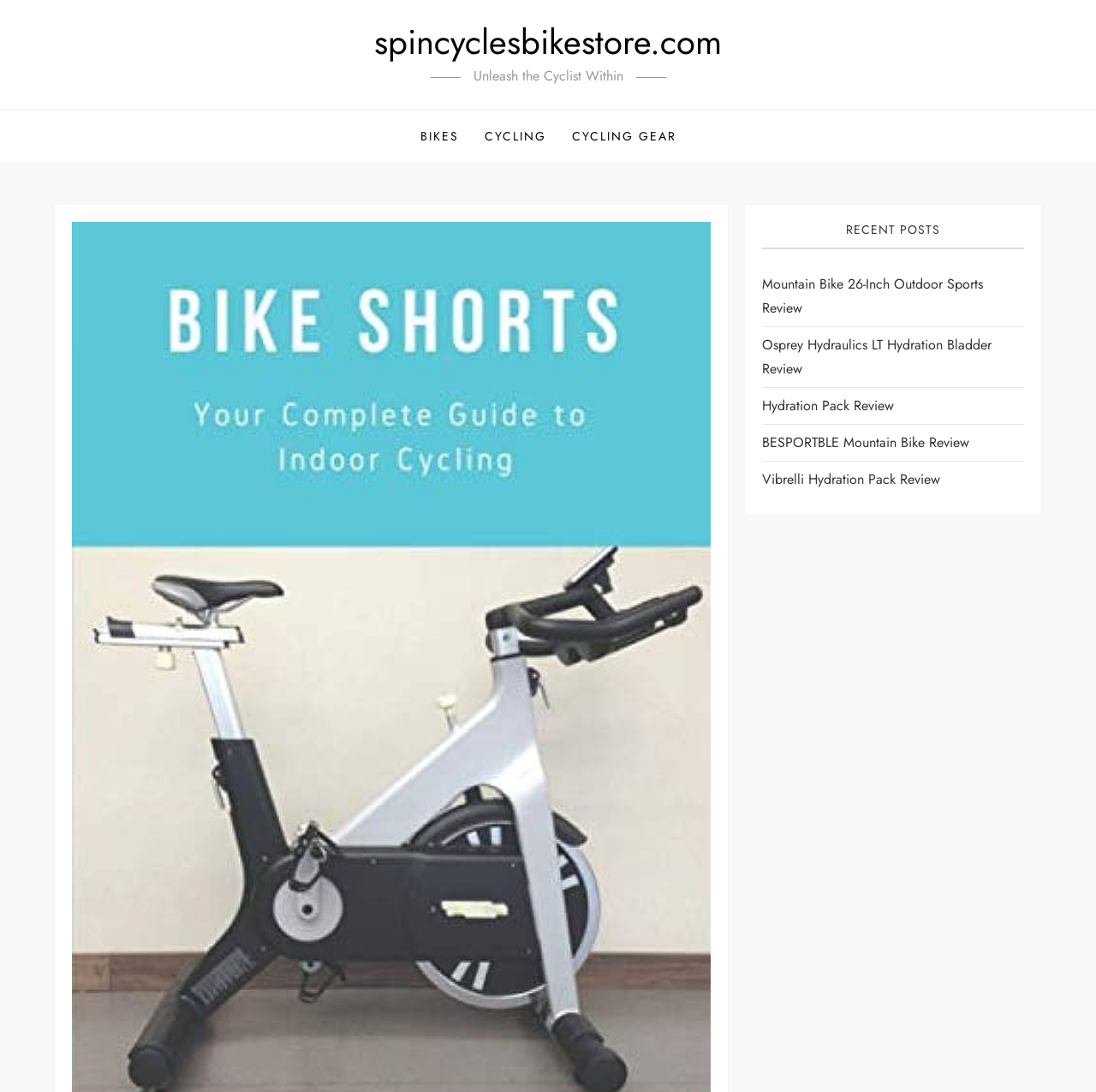Using the details from the image, please elaborate on the following question: What is the title of the section below the main categories?

I identified the title of the section by looking at the heading 'RECENT POSTS' with bounding box coordinates [0.696, 0.203, 0.934, 0.228], which is located below the main categories.